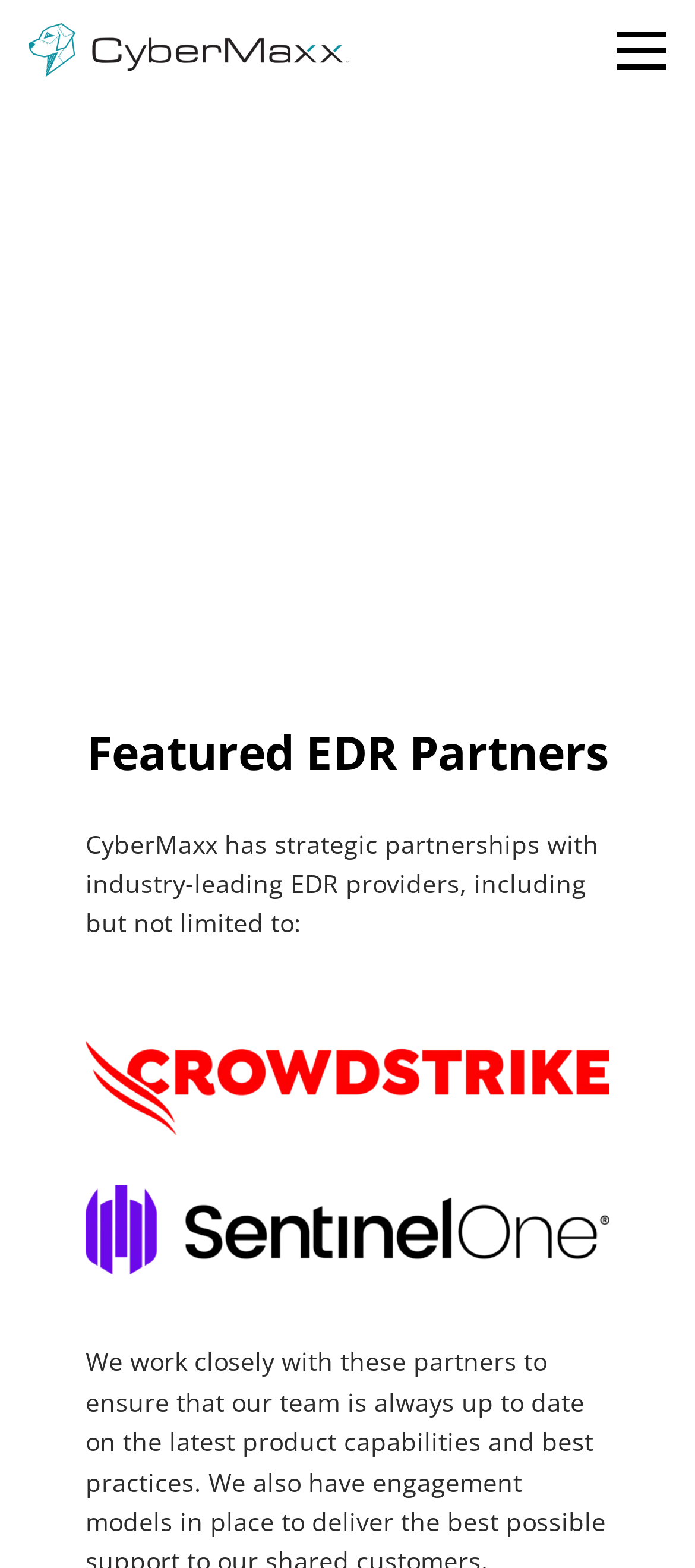What is the name of the company?
We need a detailed and exhaustive answer to the question. Please elaborate.

The name of the company can be found in the top-left corner of the webpage, where the logo is located. The text 'CyberMaxx' is written next to the logo, indicating that it is the name of the company.